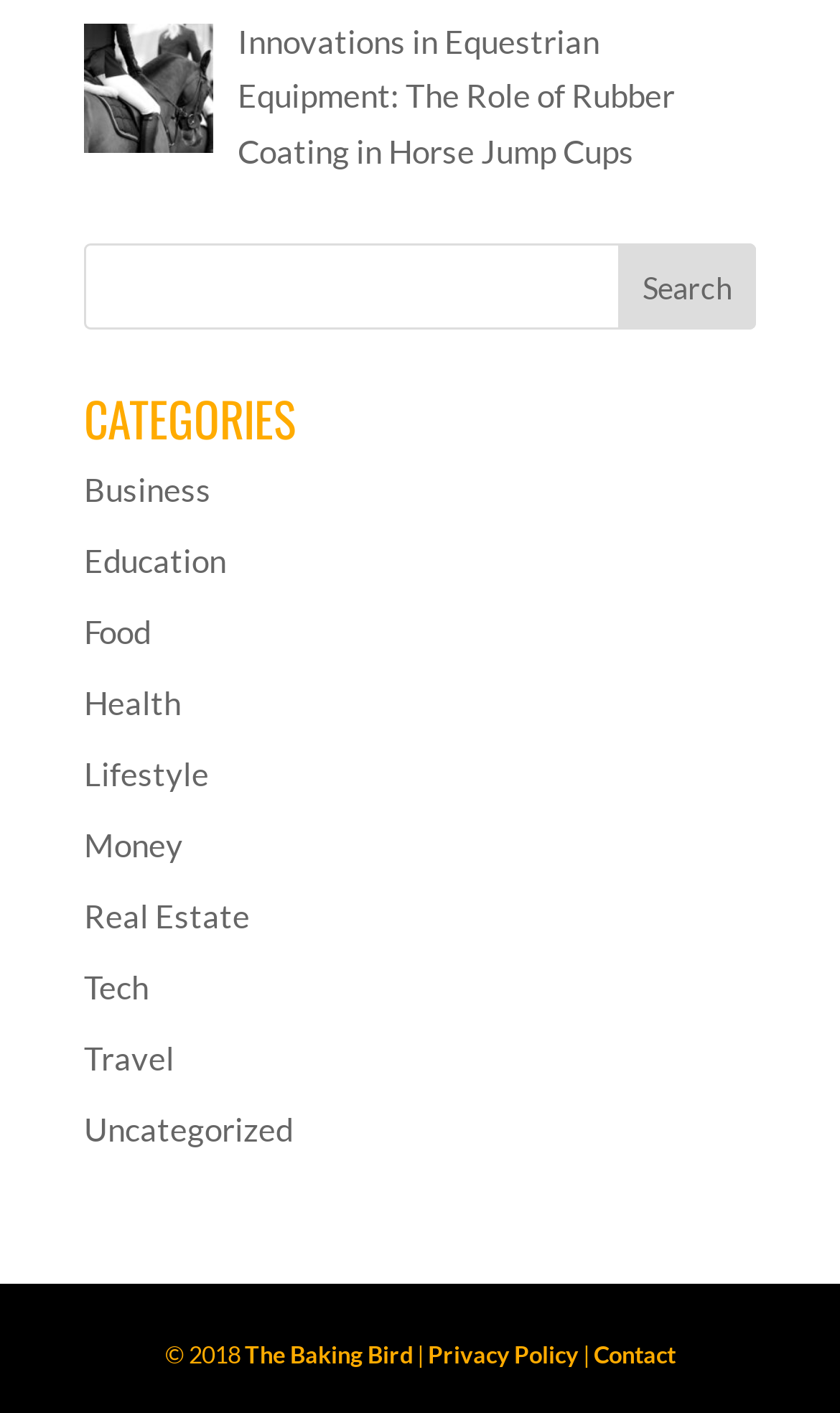Find the bounding box coordinates of the clickable area that will achieve the following instruction: "Open navigation menu".

None